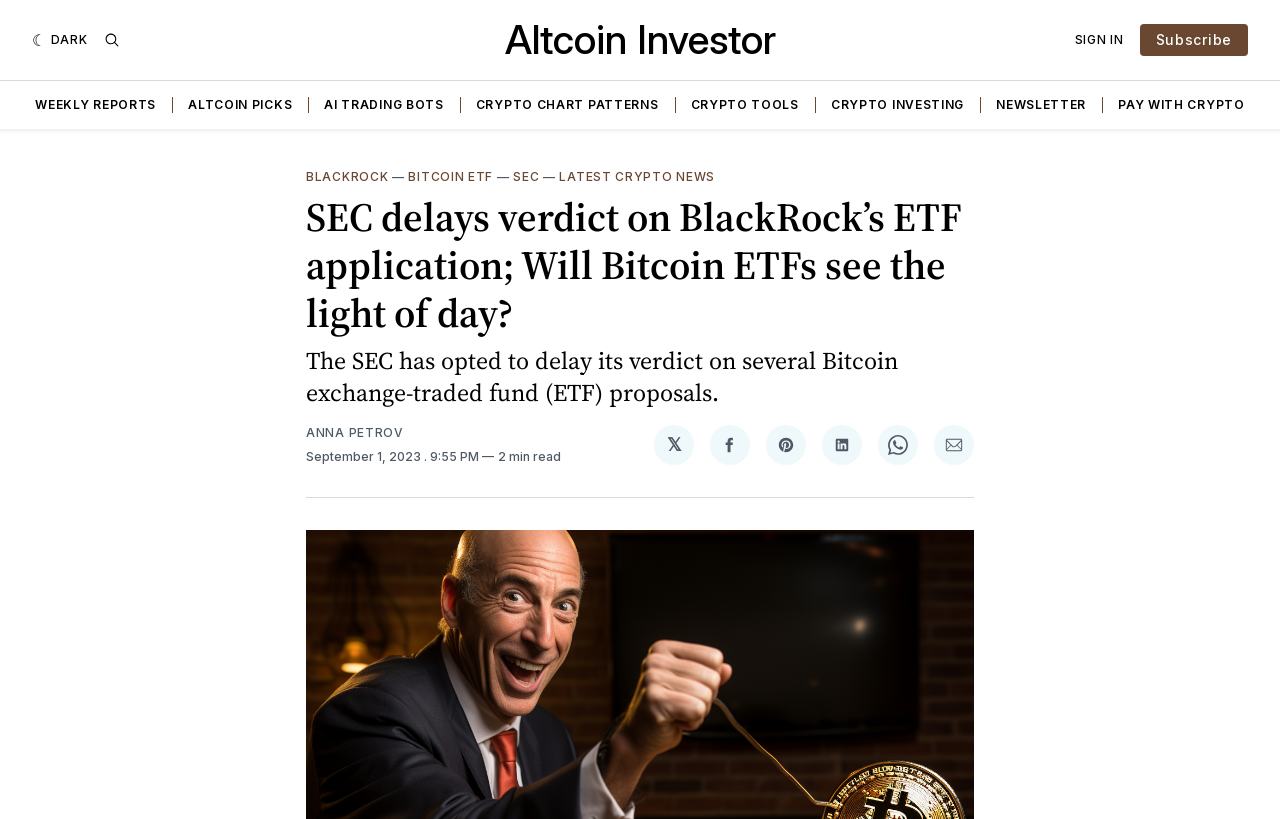How many sharing options are available for the news article?
Based on the screenshot, provide your answer in one word or phrase.

6